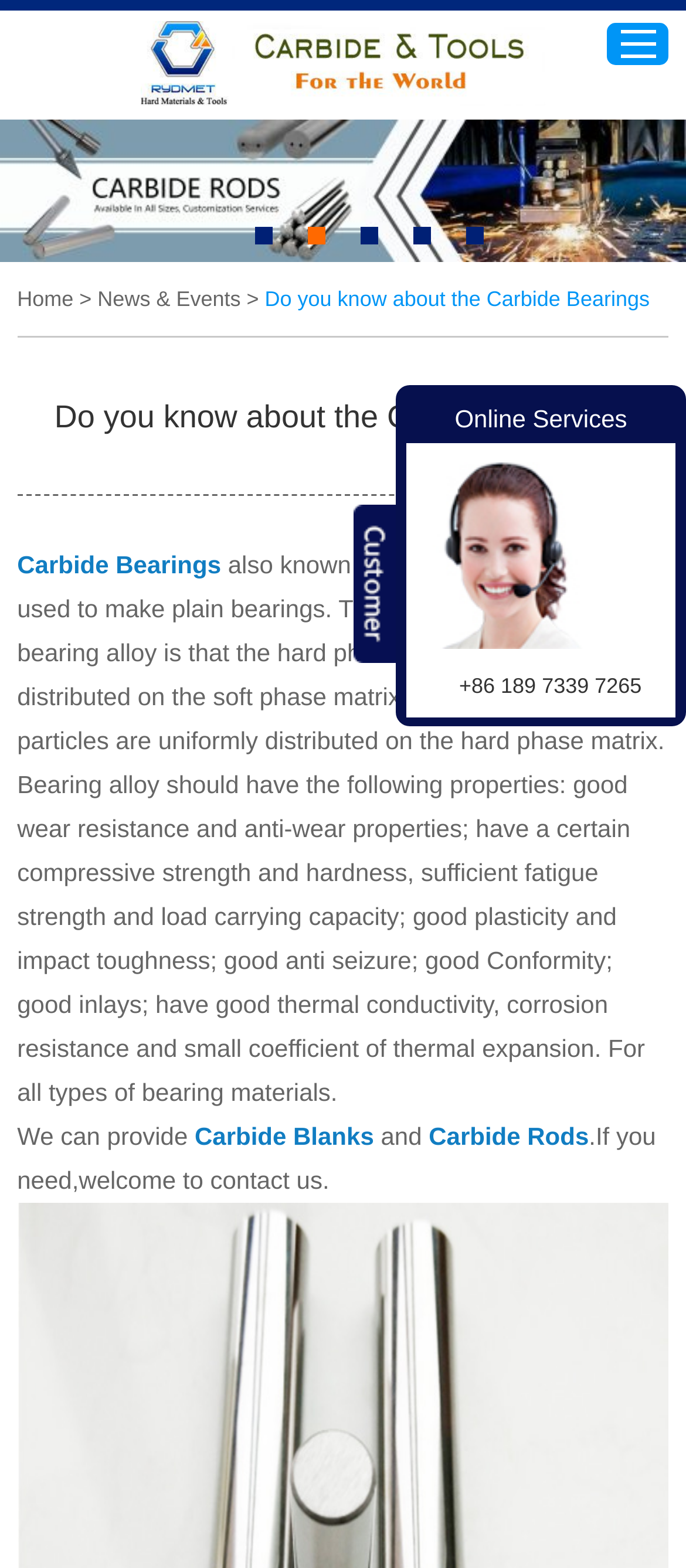Please determine the main heading text of this webpage.

Do you know about the Carbide Bearings